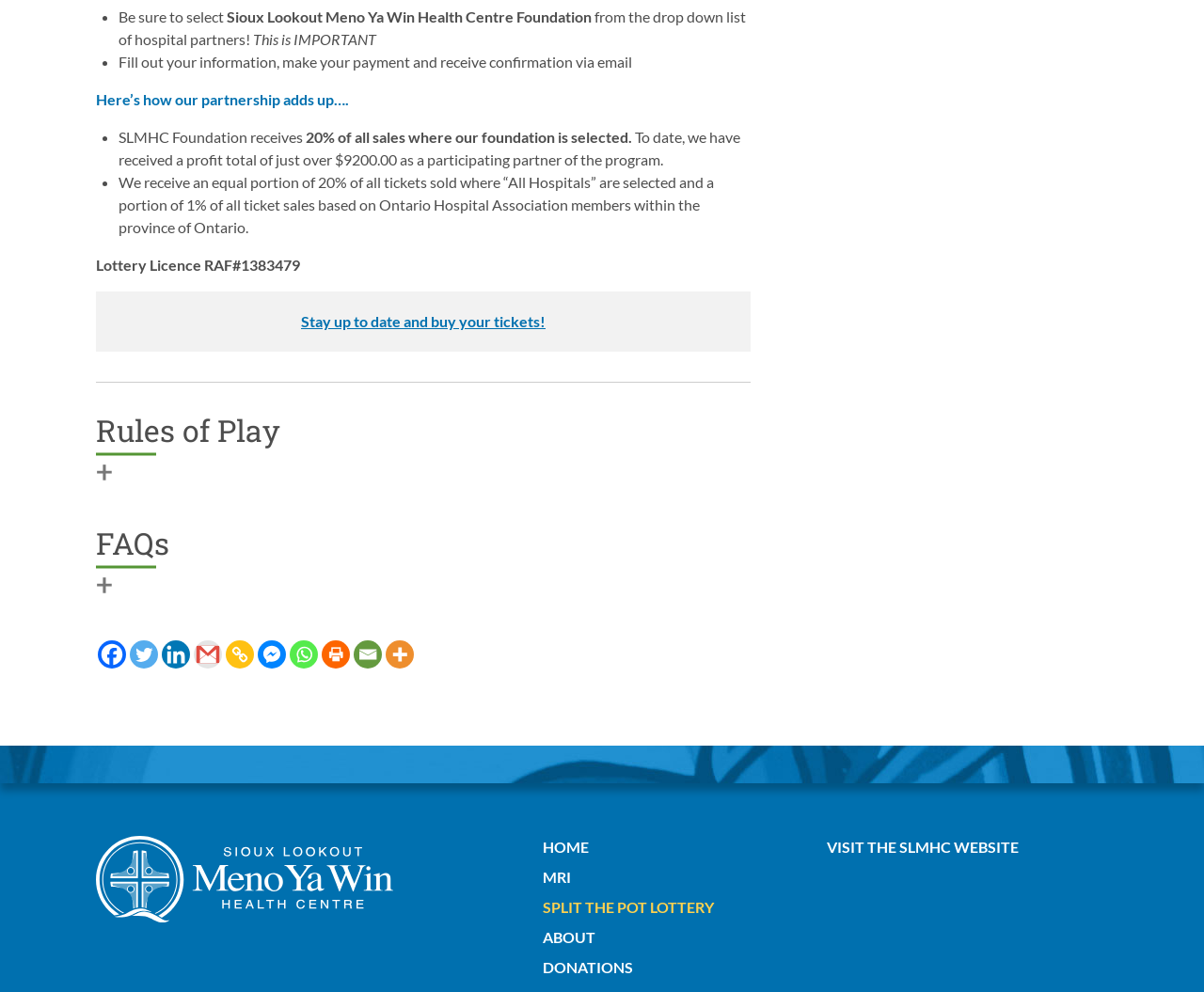Answer the question using only one word or a concise phrase: What is the total profit received by the SLMHC Foundation?

$9200.00